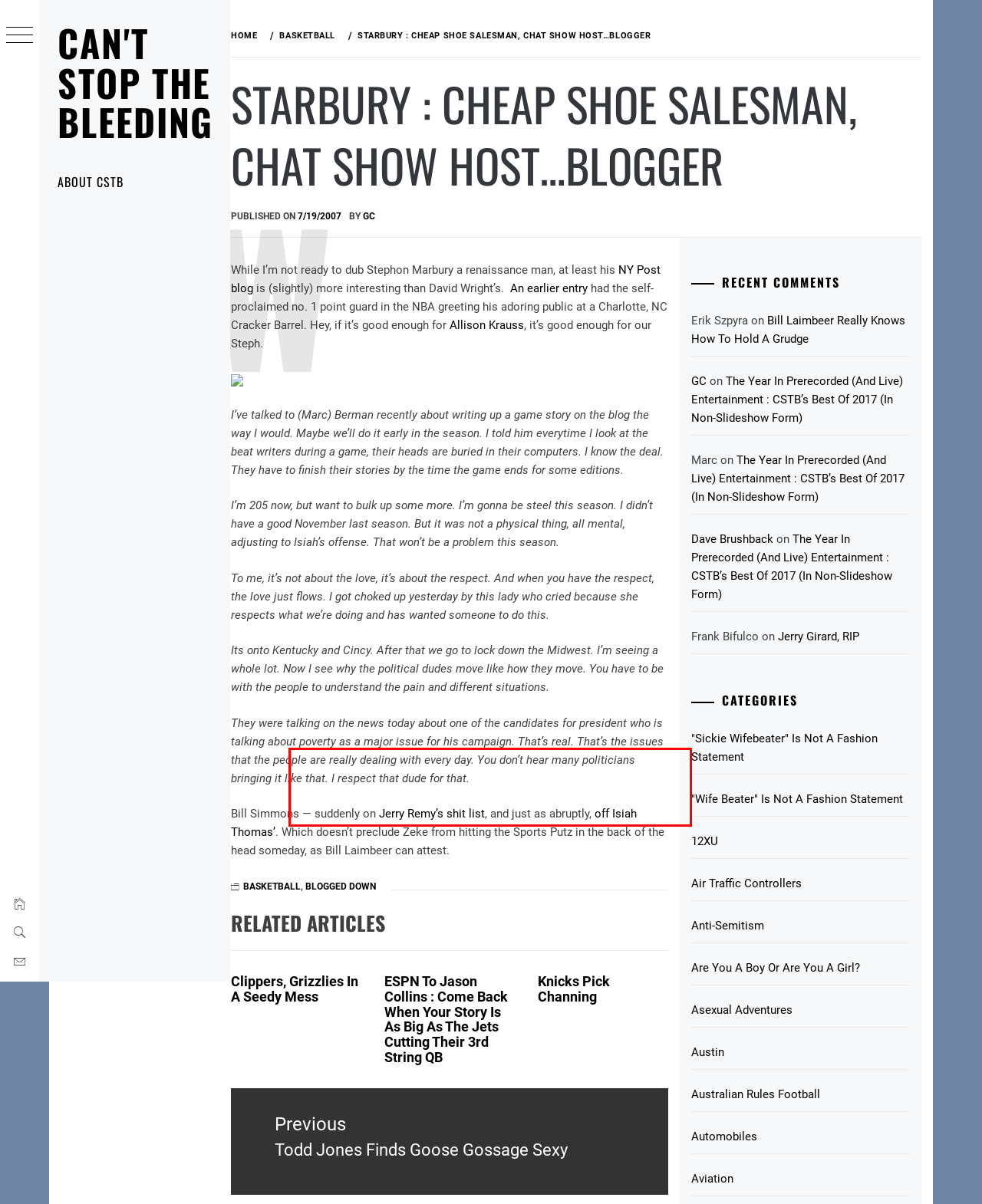Given a screenshot of a webpage, locate the red bounding box and extract the text it encloses.

They were talking on the news today about one of the candidates for president who is talking about poverty as a major issue for his campaign. That’s real. That’s the issues that the people are really dealing with every day. You don’t hear many politicians bringing it like that. I respect that dude for that.